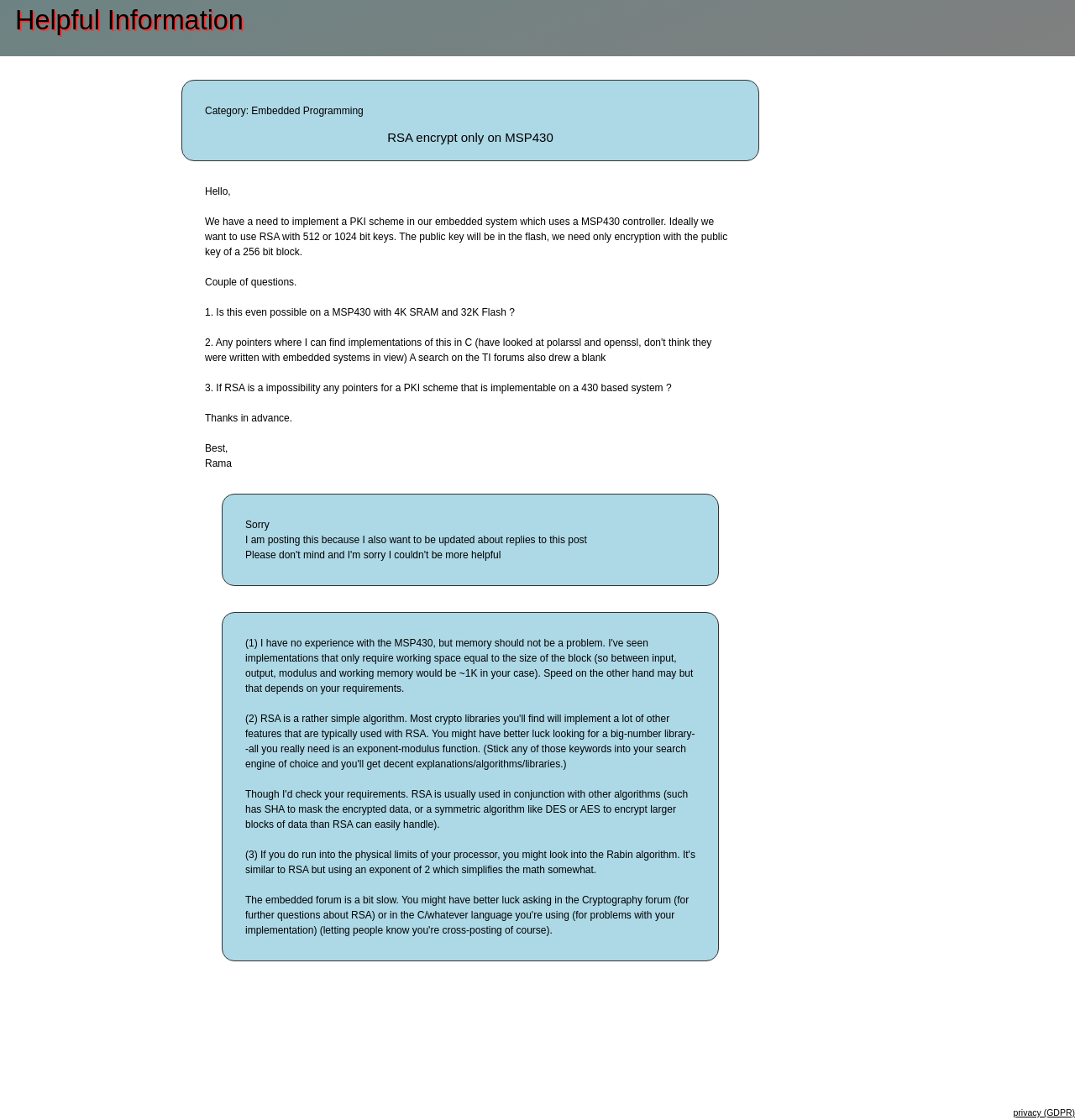Predict the bounding box of the UI element based on this description: "Home".

[0.0, 0.055, 0.155, 0.078]